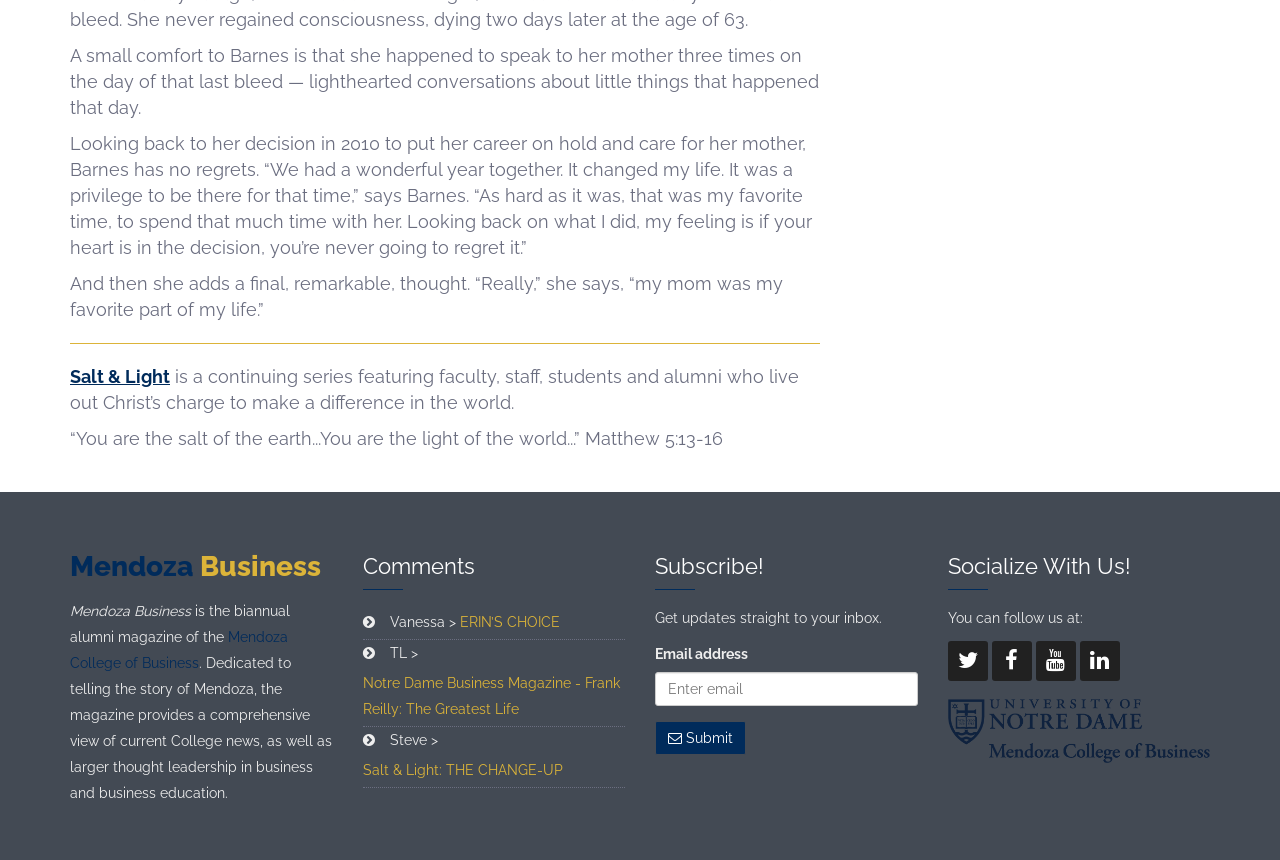What is the name of the series featuring faculty, staff, students, and alumni?
Please use the image to provide an in-depth answer to the question.

I found this answer by looking at the text 'is a continuing series featuring faculty, staff, students and alumni who live out Christ’s charge to make a difference in the world.' which is located below the link 'Salt & Light'.